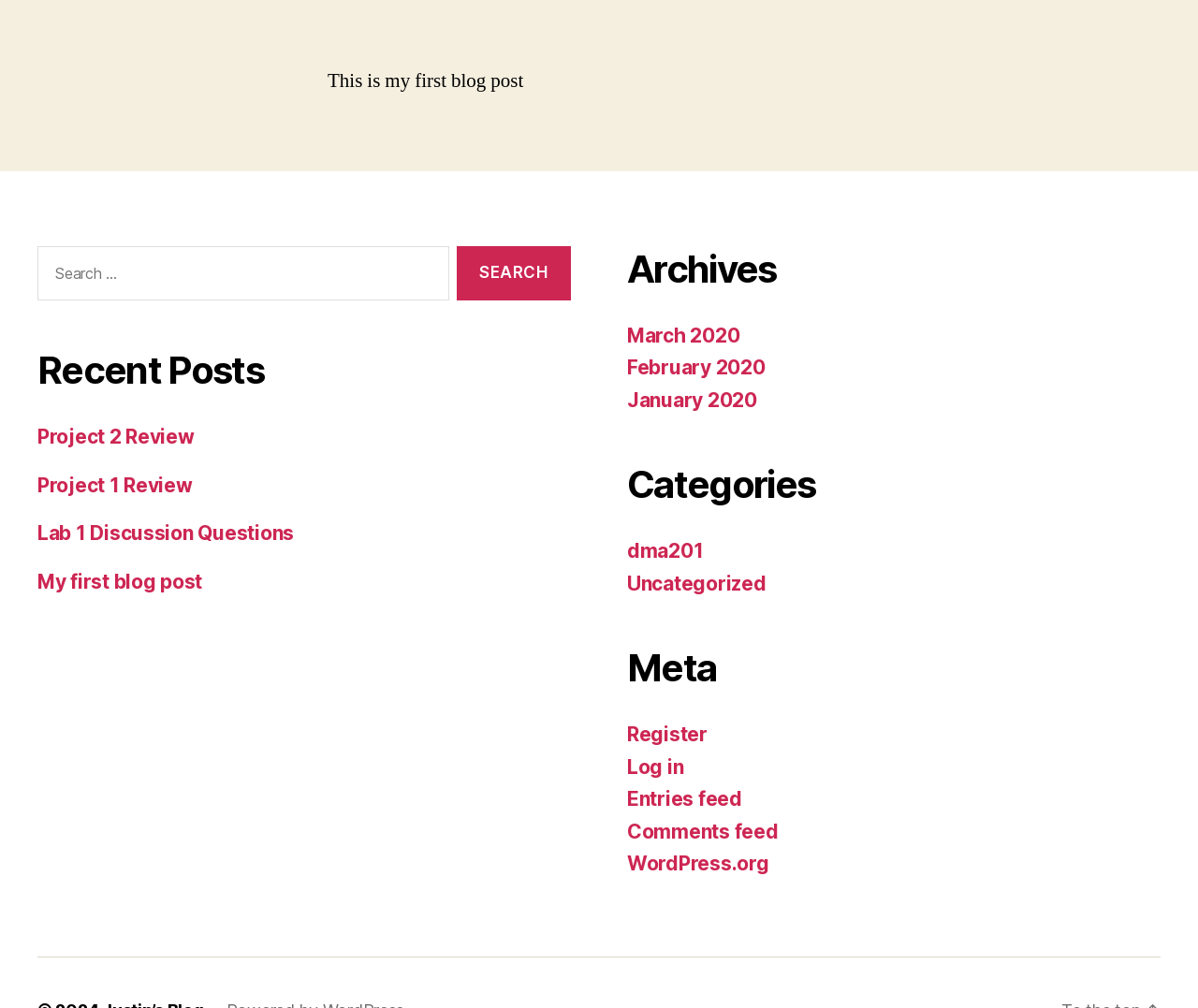Determine the bounding box coordinates of the clickable element necessary to fulfill the instruction: "Browse archives for March 2020". Provide the coordinates as four float numbers within the 0 to 1 range, i.e., [left, top, right, bottom].

[0.523, 0.321, 0.617, 0.344]